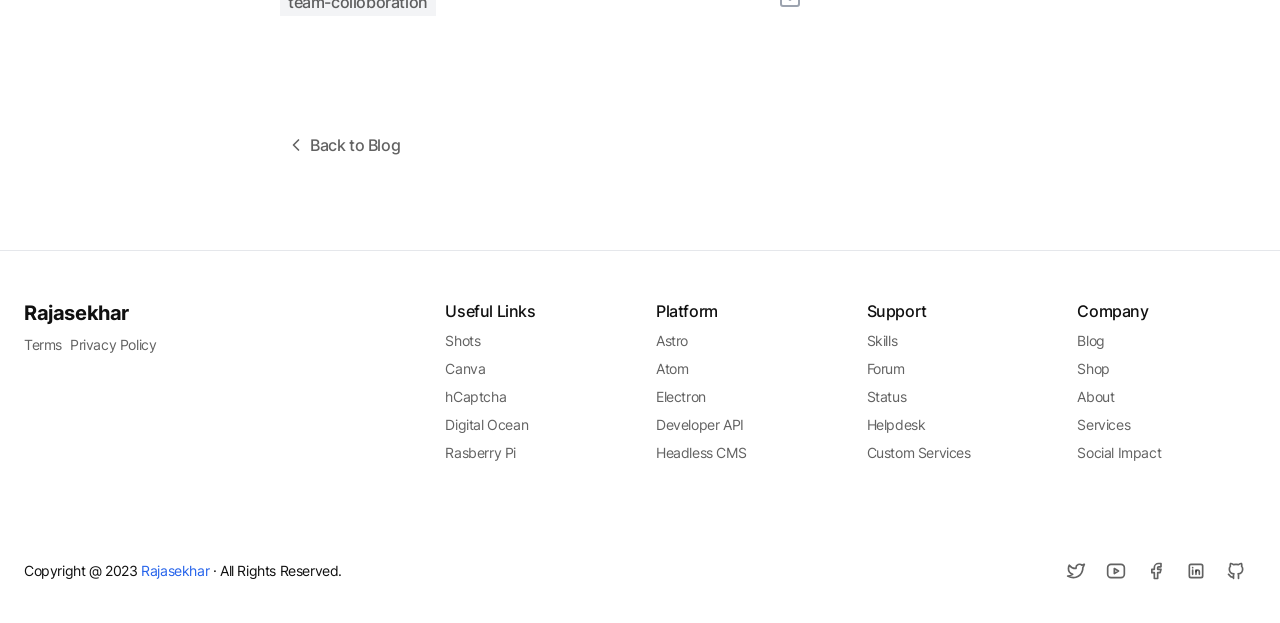Identify the bounding box coordinates of the region that needs to be clicked to carry out this instruction: "go to blog". Provide these coordinates as four float numbers ranging from 0 to 1, i.e., [left, top, right, bottom].

[0.842, 0.533, 0.863, 0.561]